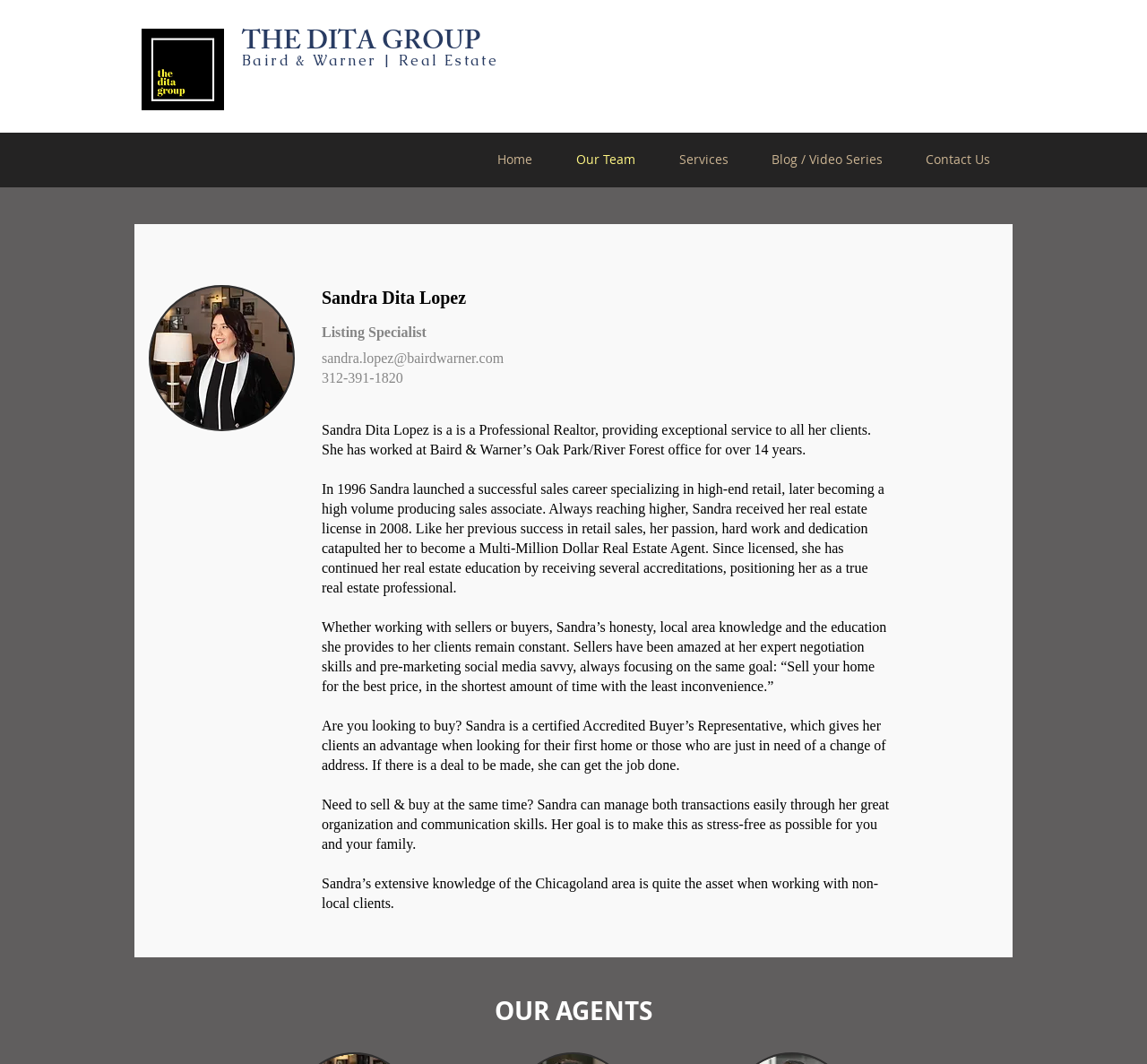What is Sandra Dita Lopez's contact email?
Use the image to answer the question with a single word or phrase.

sandra.lopez@bairdwarner.com